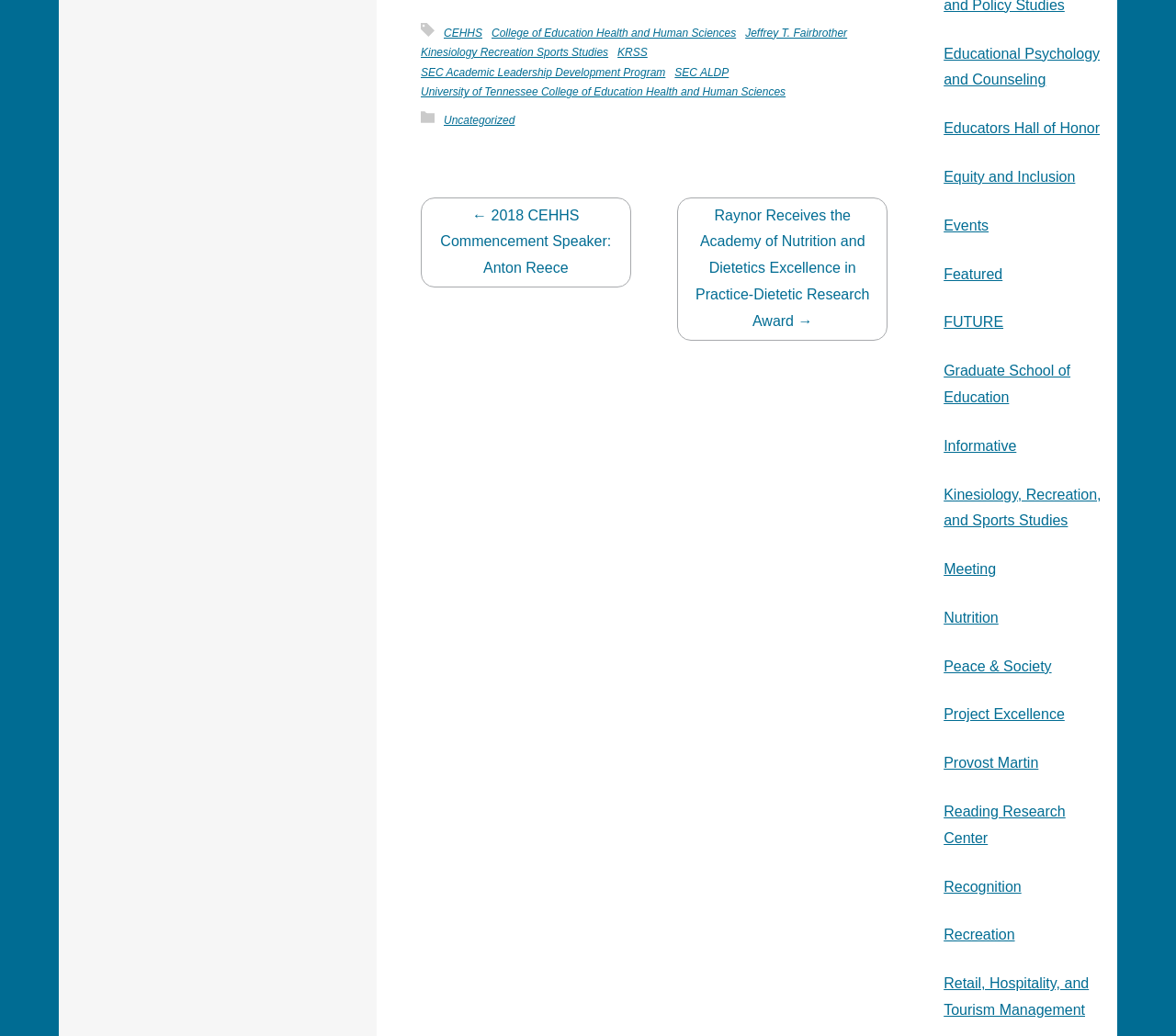What is the name of the college?
Please respond to the question with a detailed and well-explained answer.

The answer can be found in the footer section of the webpage, where there is a link with the text 'College of Education Health and Human Sciences' and its abbreviation 'CEHHS'.